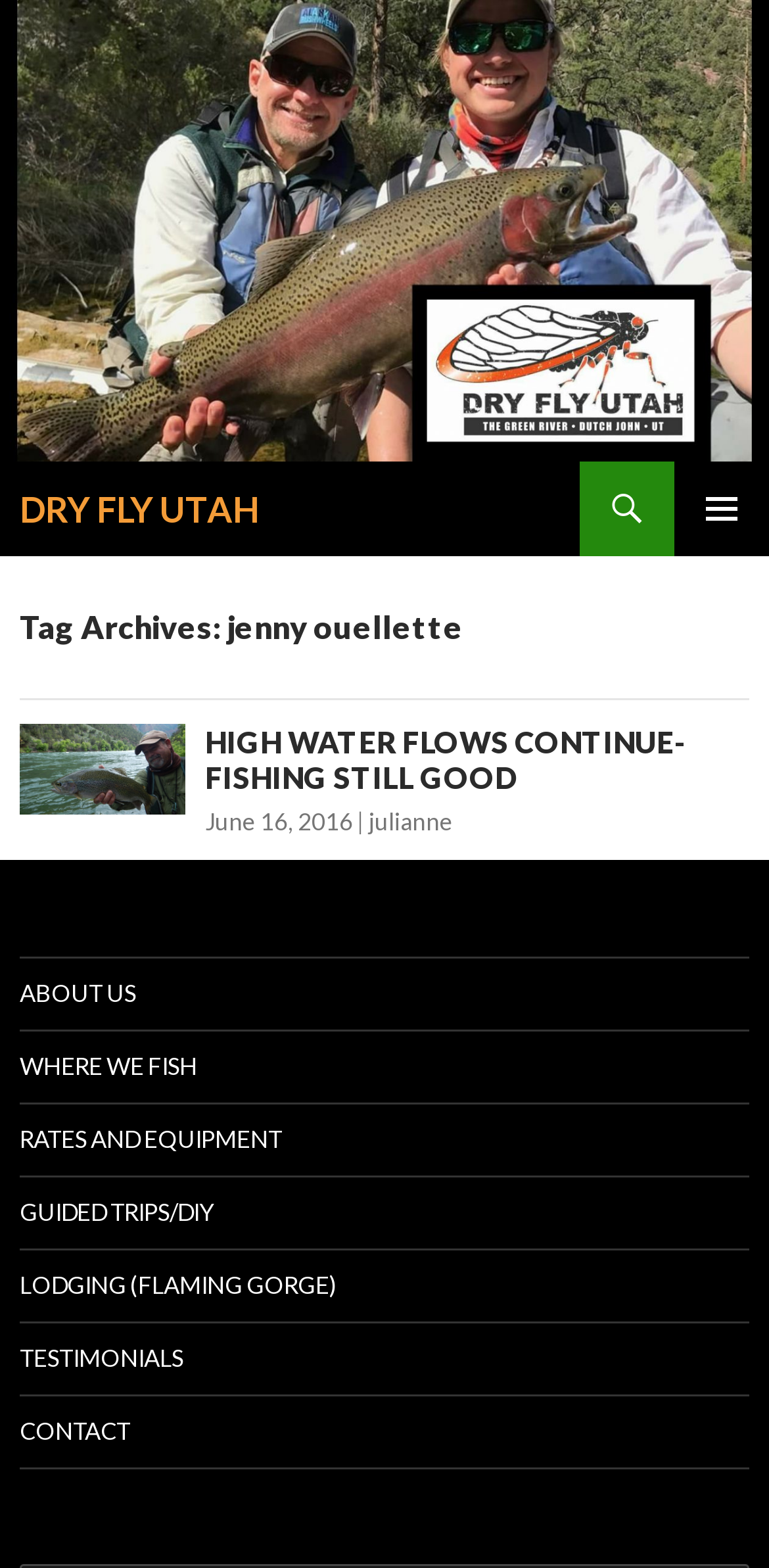Please identify the bounding box coordinates of the element that needs to be clicked to execute the following command: "open the primary menu". Provide the bounding box using four float numbers between 0 and 1, formatted as [left, top, right, bottom].

[0.877, 0.294, 1.0, 0.354]